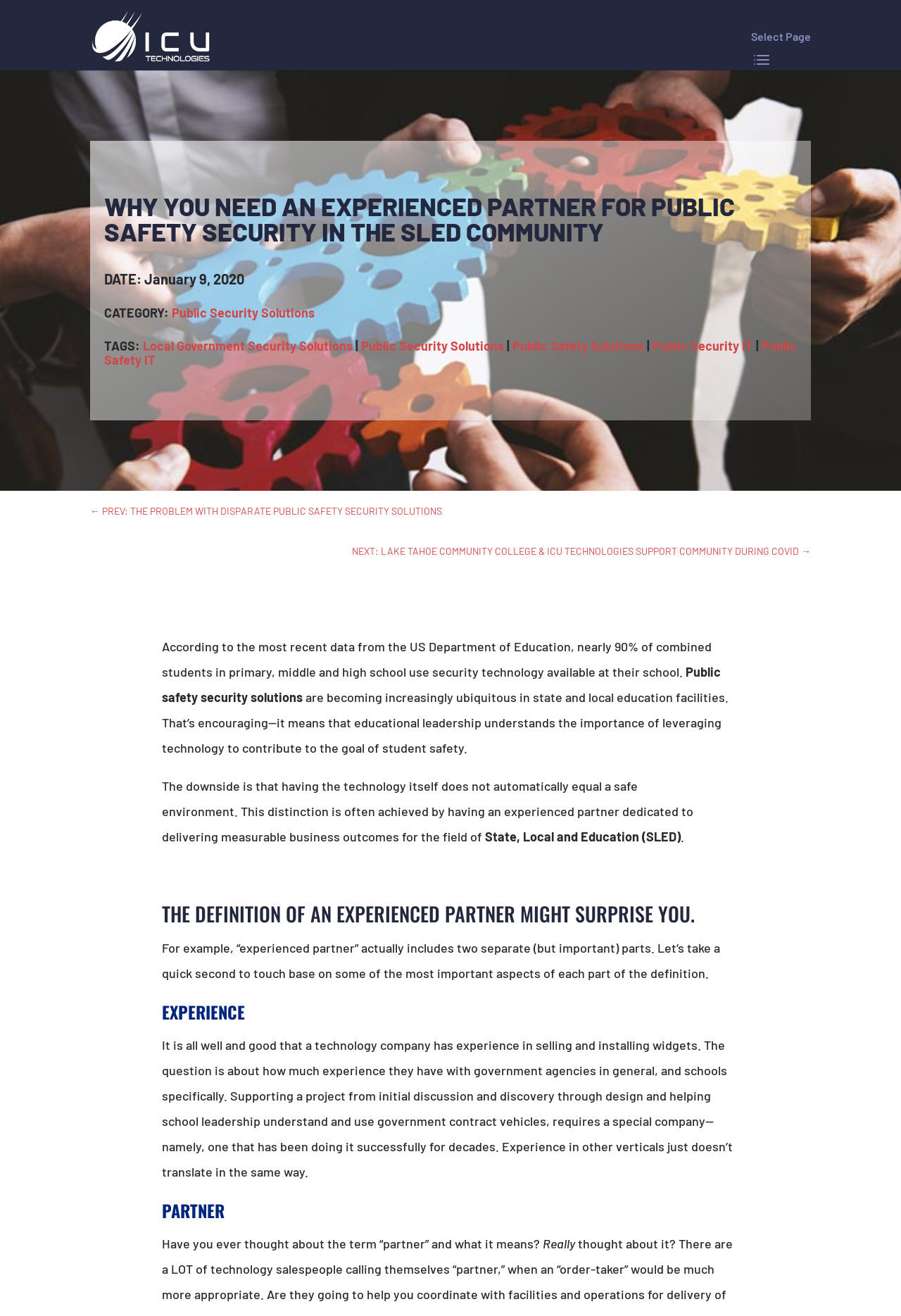What is the topic of the article?
Based on the image, provide your answer in one word or phrase.

Public Safety Security